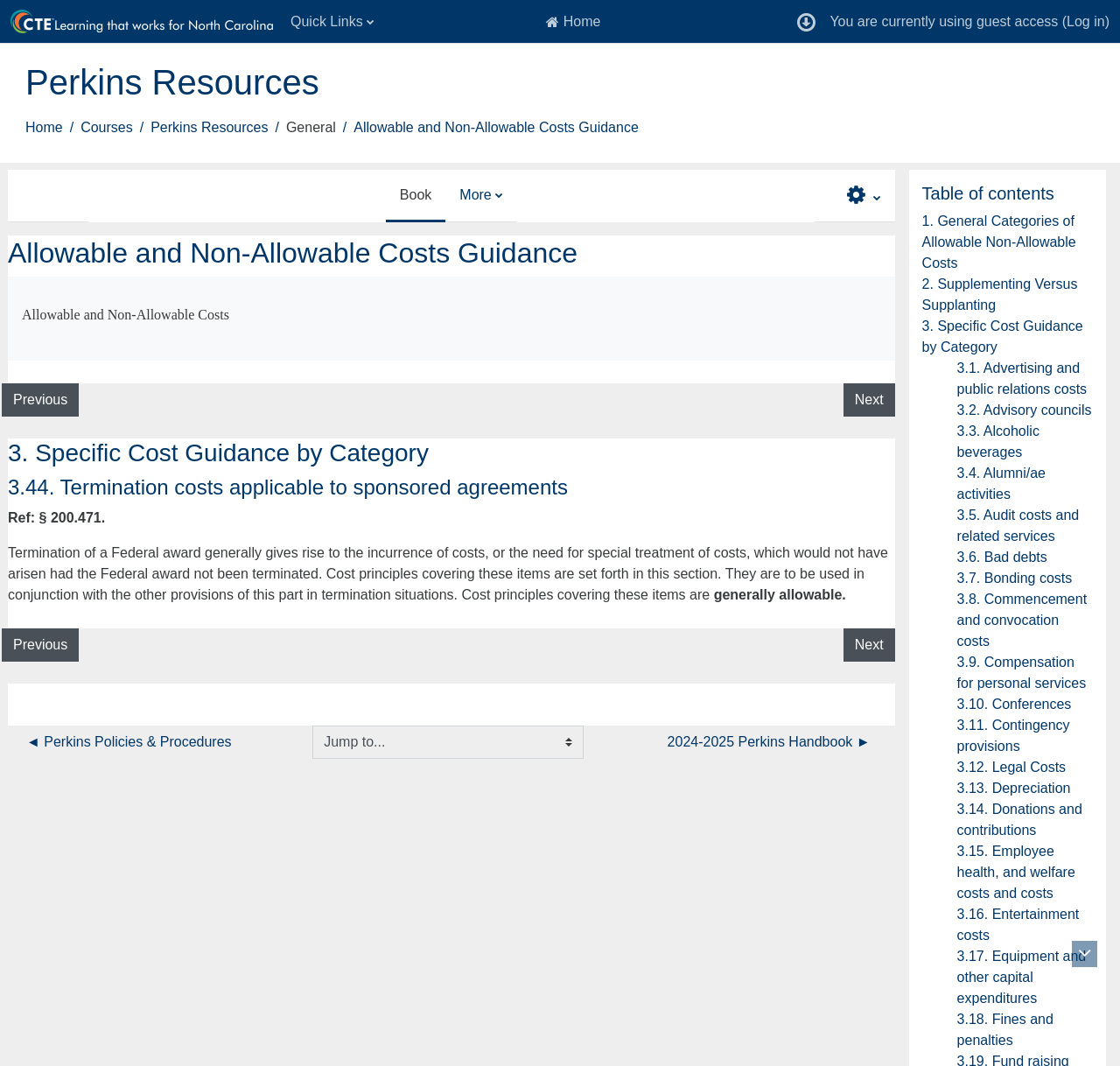Please find the bounding box coordinates for the clickable element needed to perform this instruction: "View record data".

None